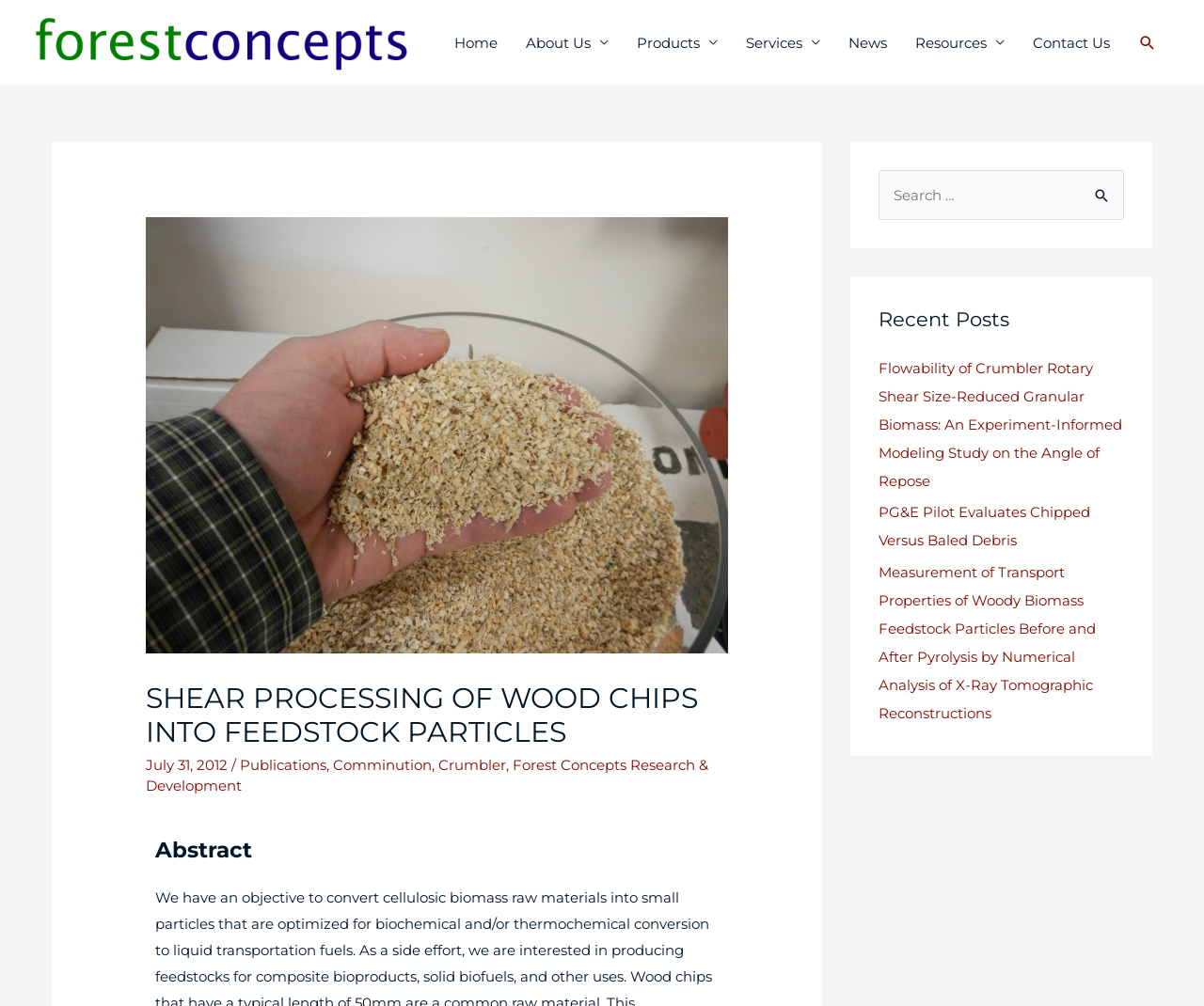Give a one-word or short phrase answer to this question: 
What is the topic of the recent posts?

Biomass and wood chips